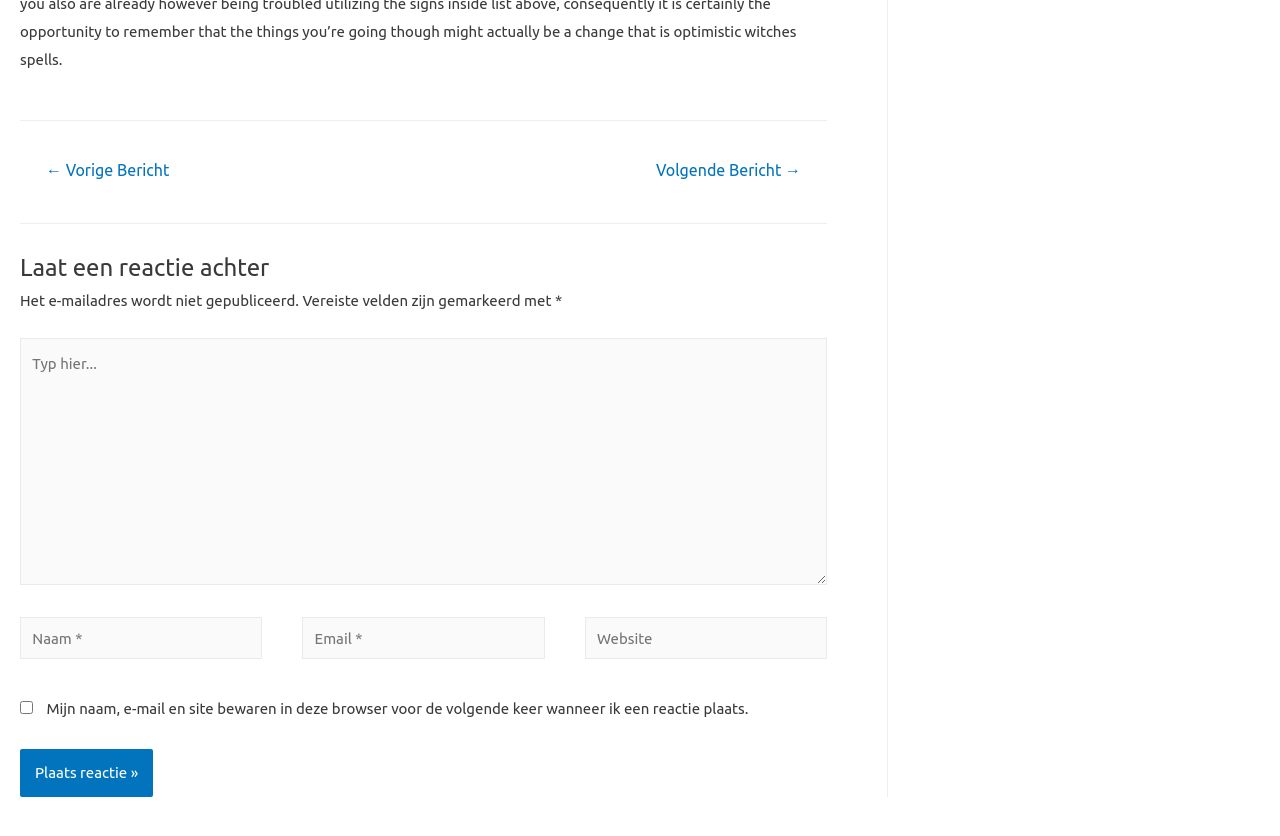Refer to the image and provide an in-depth answer to the question: 
What is the button at the bottom for?

The button at the bottom is labeled 'Plaats reactie »', which translates to 'Post comment', indicating that it is used to submit the user's comment.